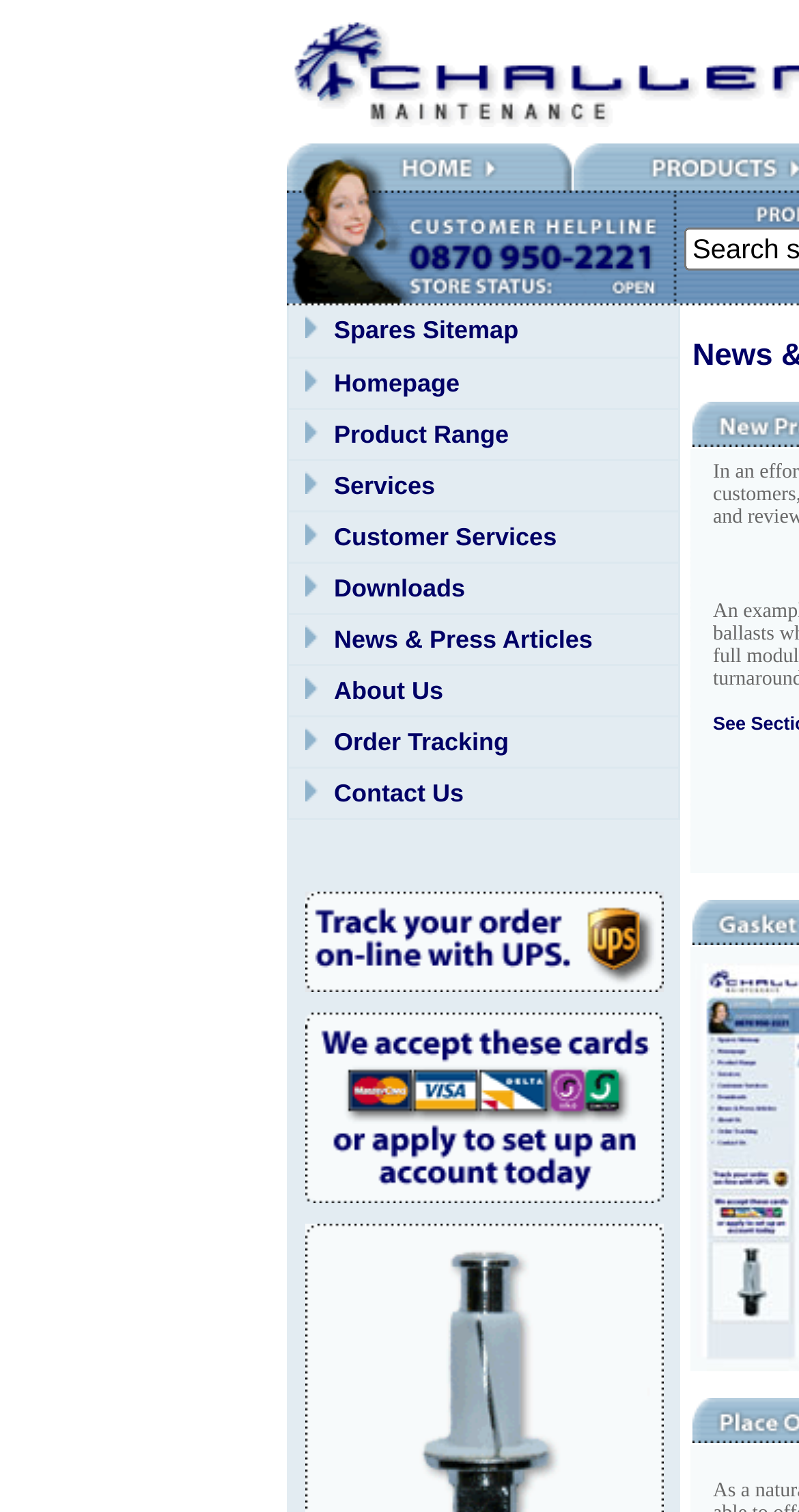Use a single word or phrase to respond to the question:
What is the layout of the menu items?

Grid layout